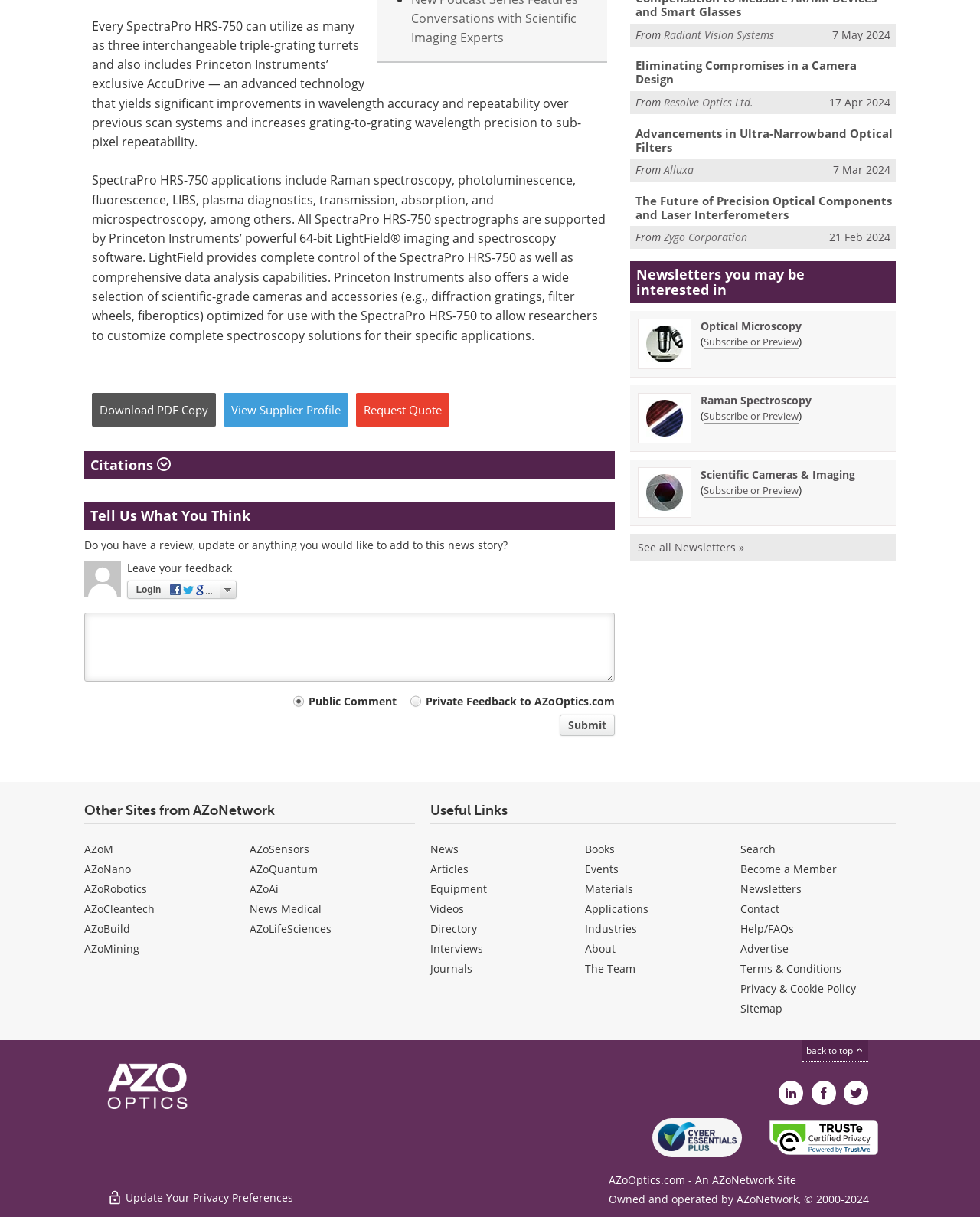Extract the bounding box coordinates for the HTML element that matches this description: "alt="Cyber Essentials Plus"". The coordinates should be four float numbers between 0 and 1, i.e., [left, top, right, bottom].

[0.666, 0.919, 0.757, 0.951]